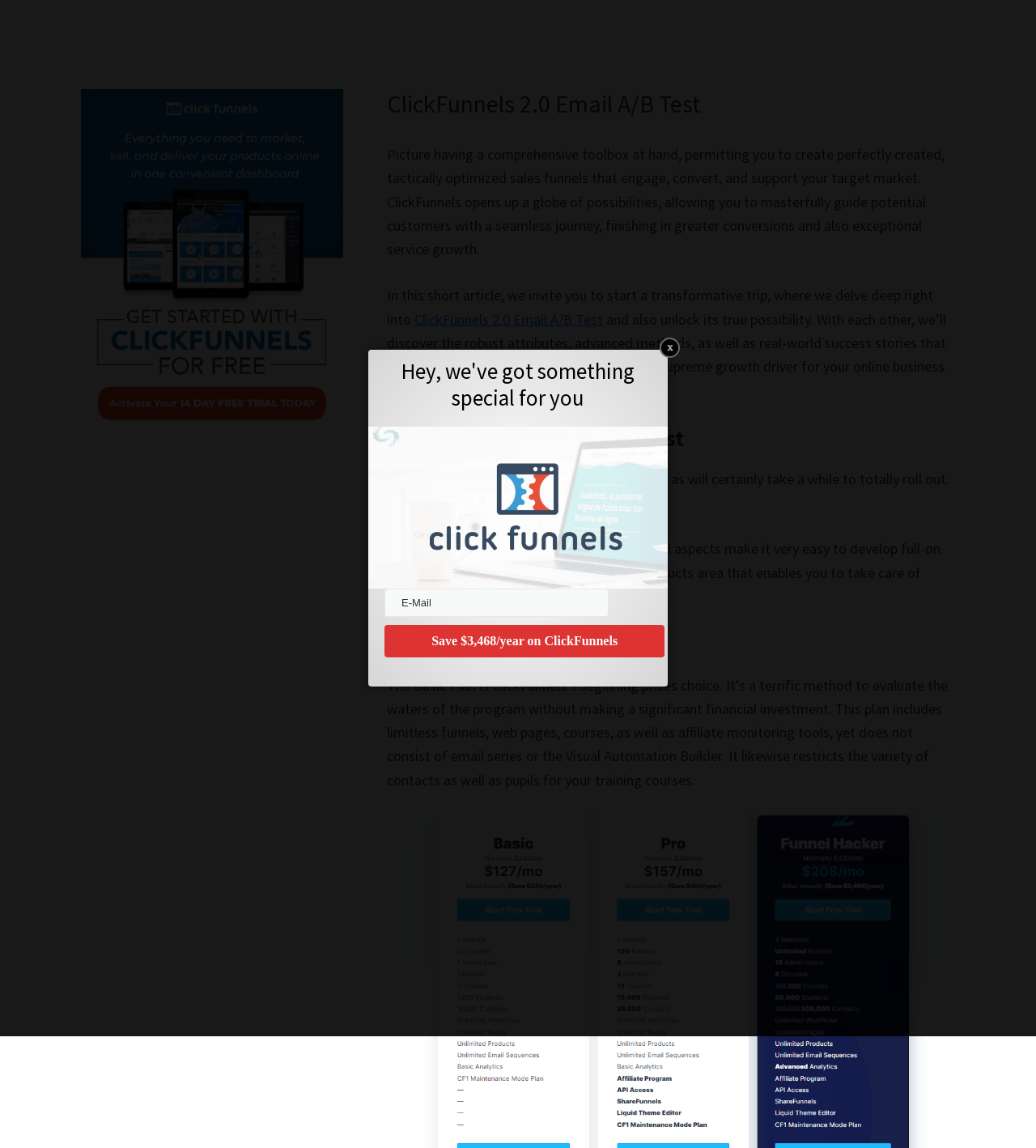Identify the bounding box coordinates for the UI element described as: "ClickFunnels 2.0 Email A/B Test". The coordinates should be provided as four floats between 0 and 1: [left, top, right, bottom].

[0.4, 0.27, 0.582, 0.286]